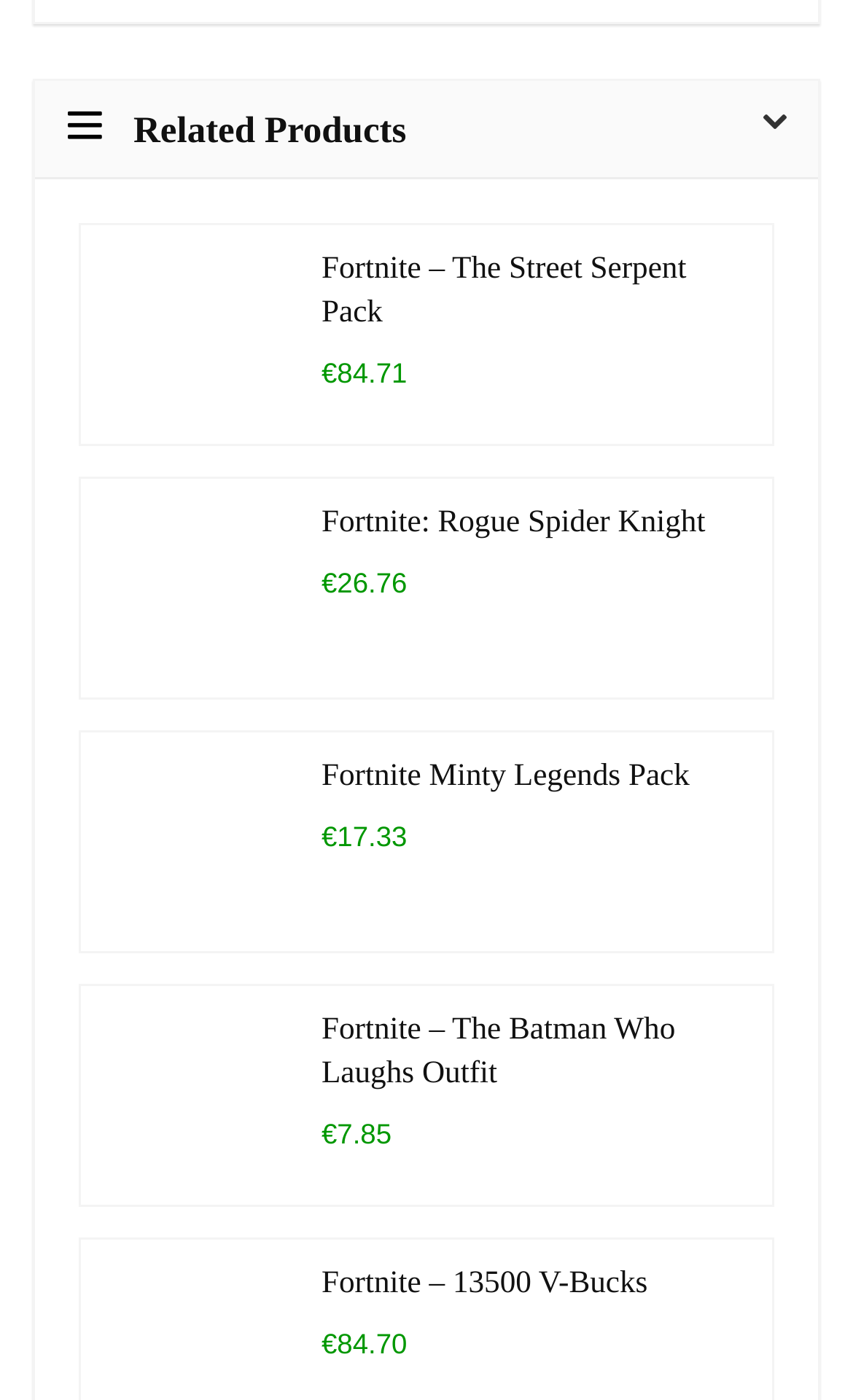How many products are listed on this page?
Based on the image, answer the question with as much detail as possible.

I counted the number of headings that start with 'Fortnite' and are followed by a link and a price, and found 5 products listed on this page.